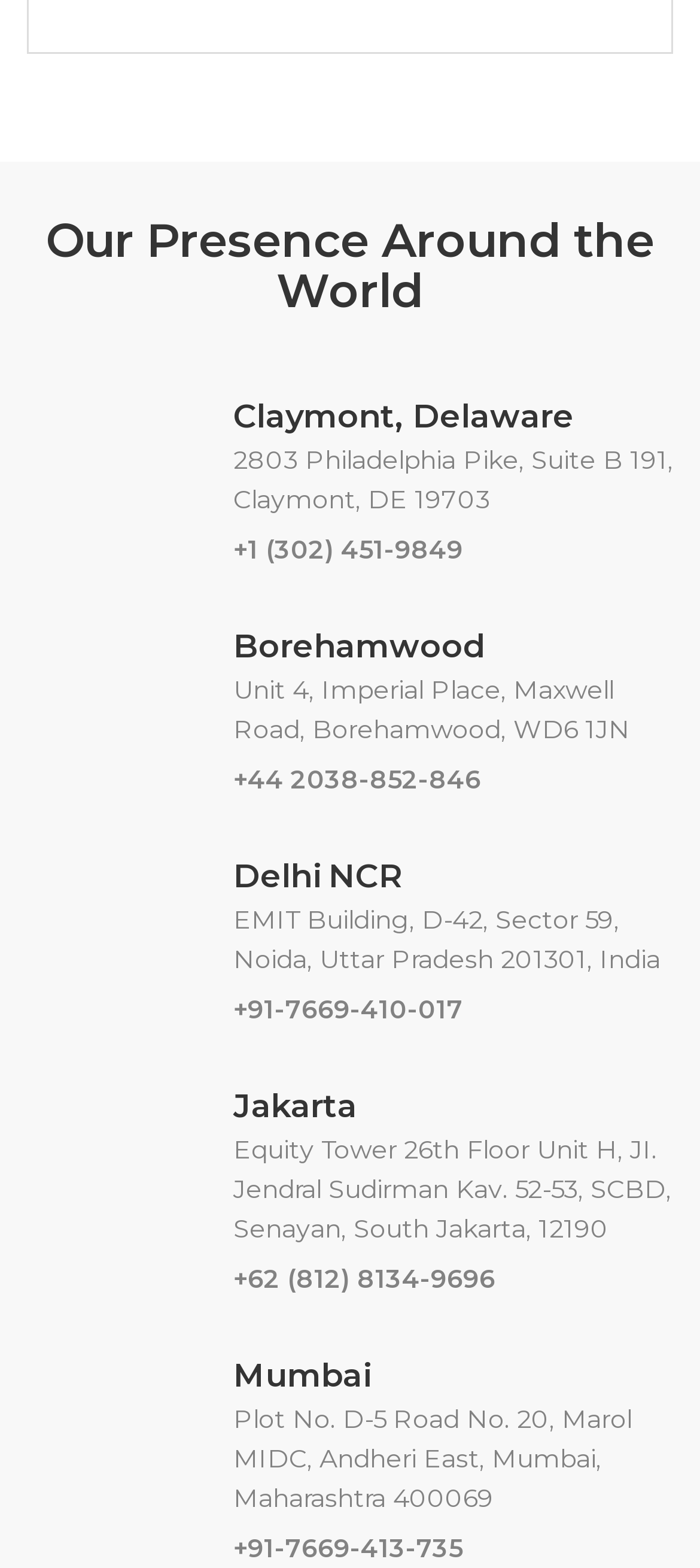What is the city of the UK office?
Please provide a single word or phrase as your answer based on the image.

Borehamwood